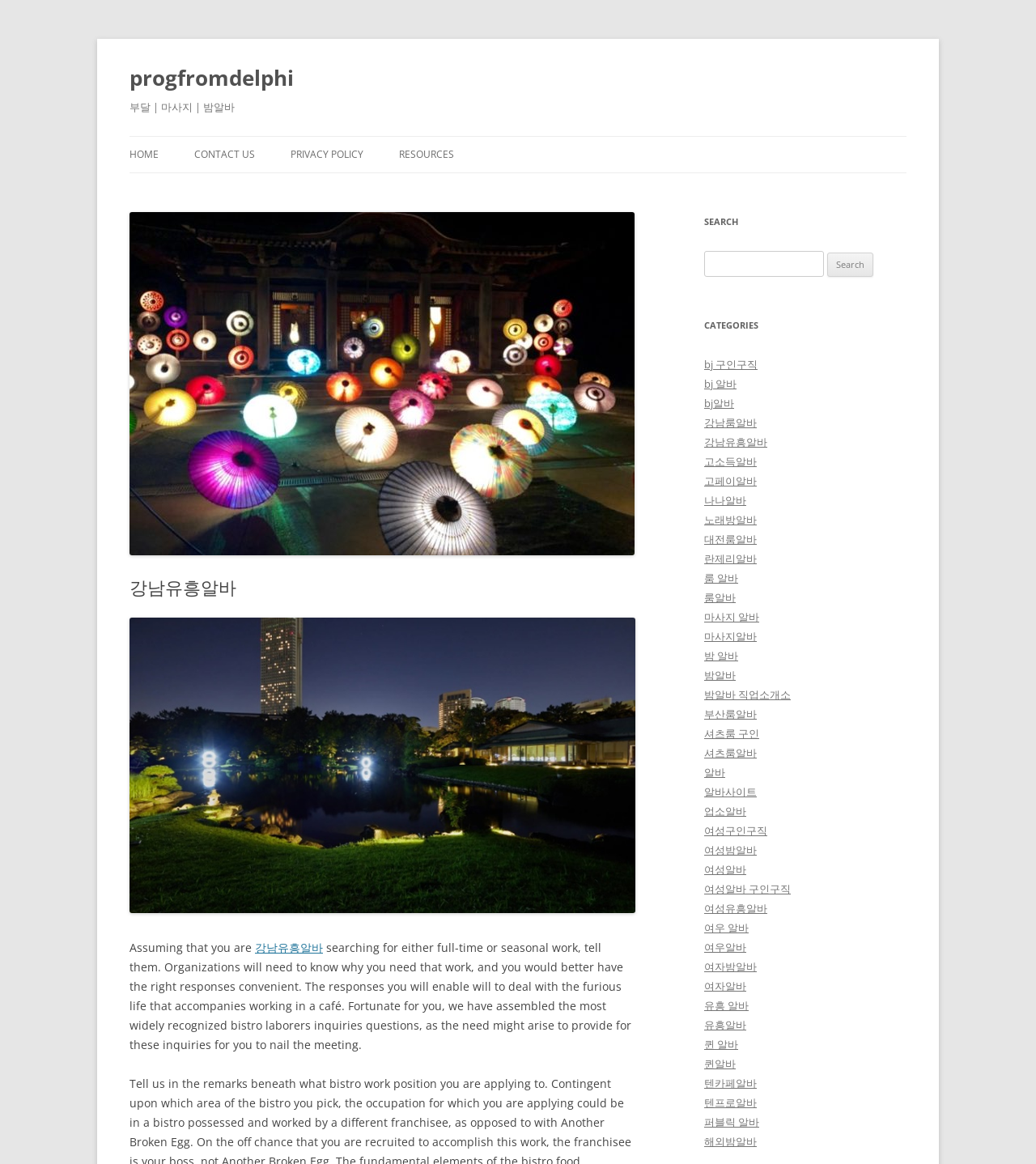Please identify the bounding box coordinates of the clickable region that I should interact with to perform the following instruction: "Click CONTACT US". The coordinates should be expressed as four float numbers between 0 and 1, i.e., [left, top, right, bottom].

[0.188, 0.118, 0.246, 0.148]